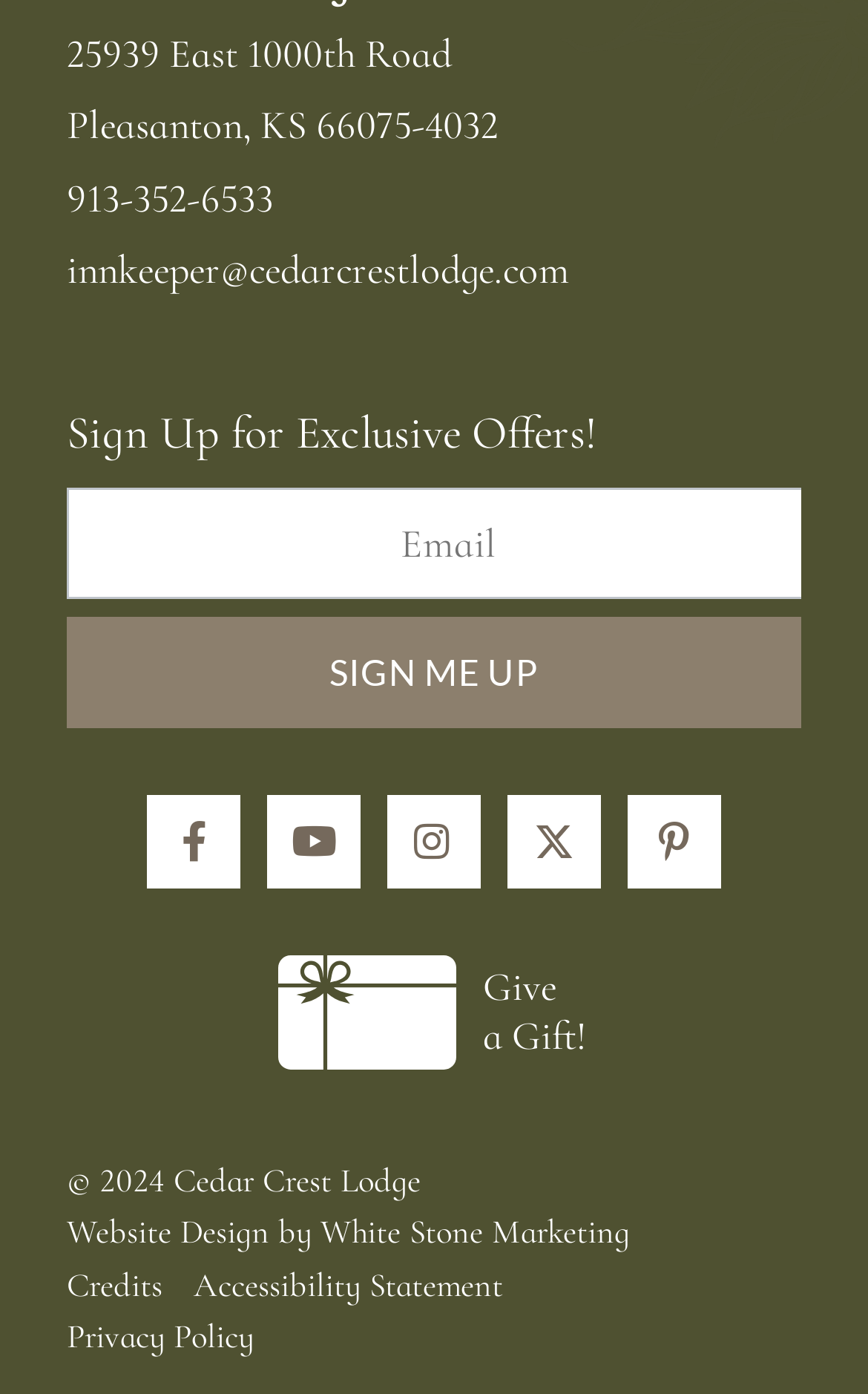How many social media links are available?
Please provide a detailed and comprehensive answer to the question.

I counted the number of social media links by looking at the links with text 'Facebook', 'YouTube', 'Instagram', 'Twitter', and 'Pinterest' at the bottom of the page.